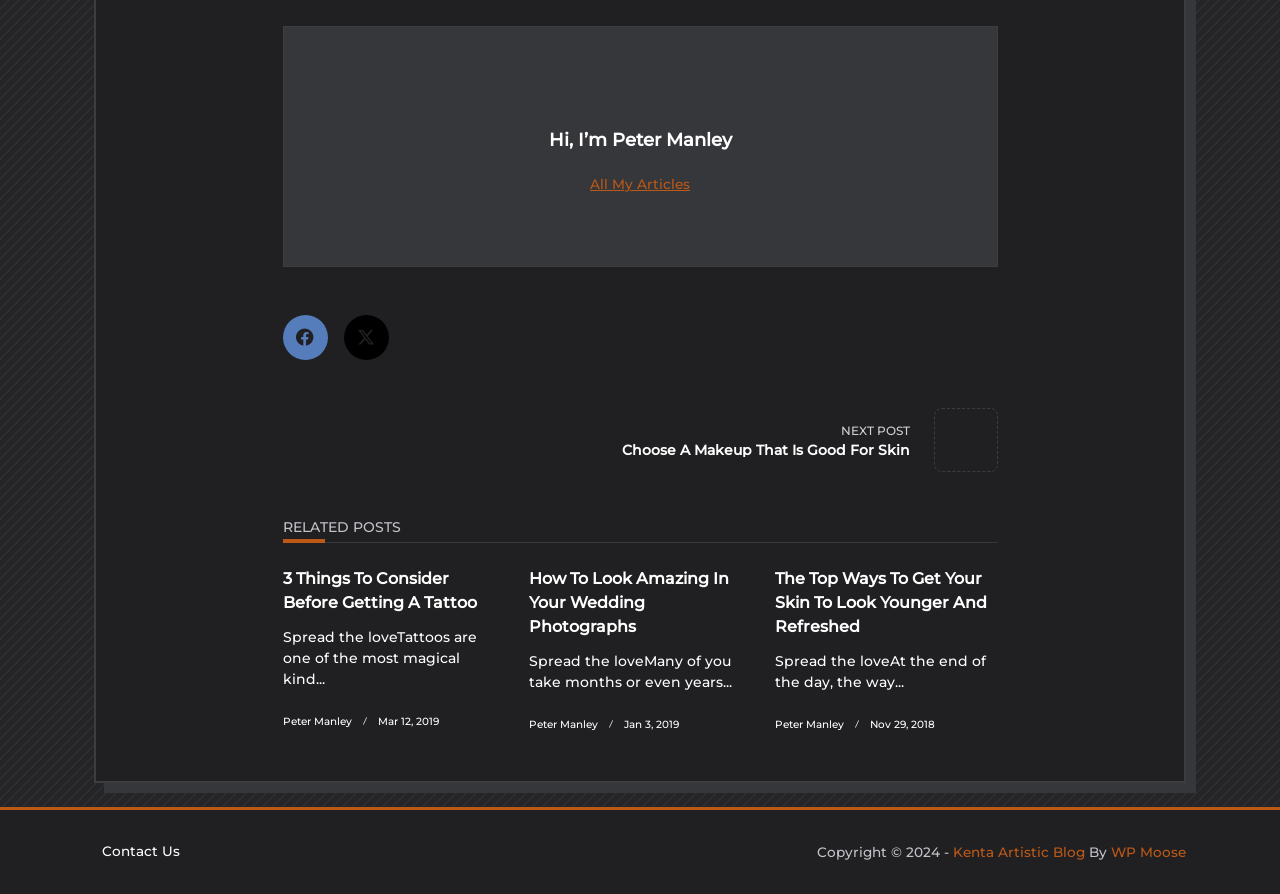Determine the bounding box coordinates of the clickable area required to perform the following instruction: "Visit the 'Kenta Artistic Blog' website". The coordinates should be represented as four float numbers between 0 and 1: [left, top, right, bottom].

[0.745, 0.944, 0.848, 0.962]